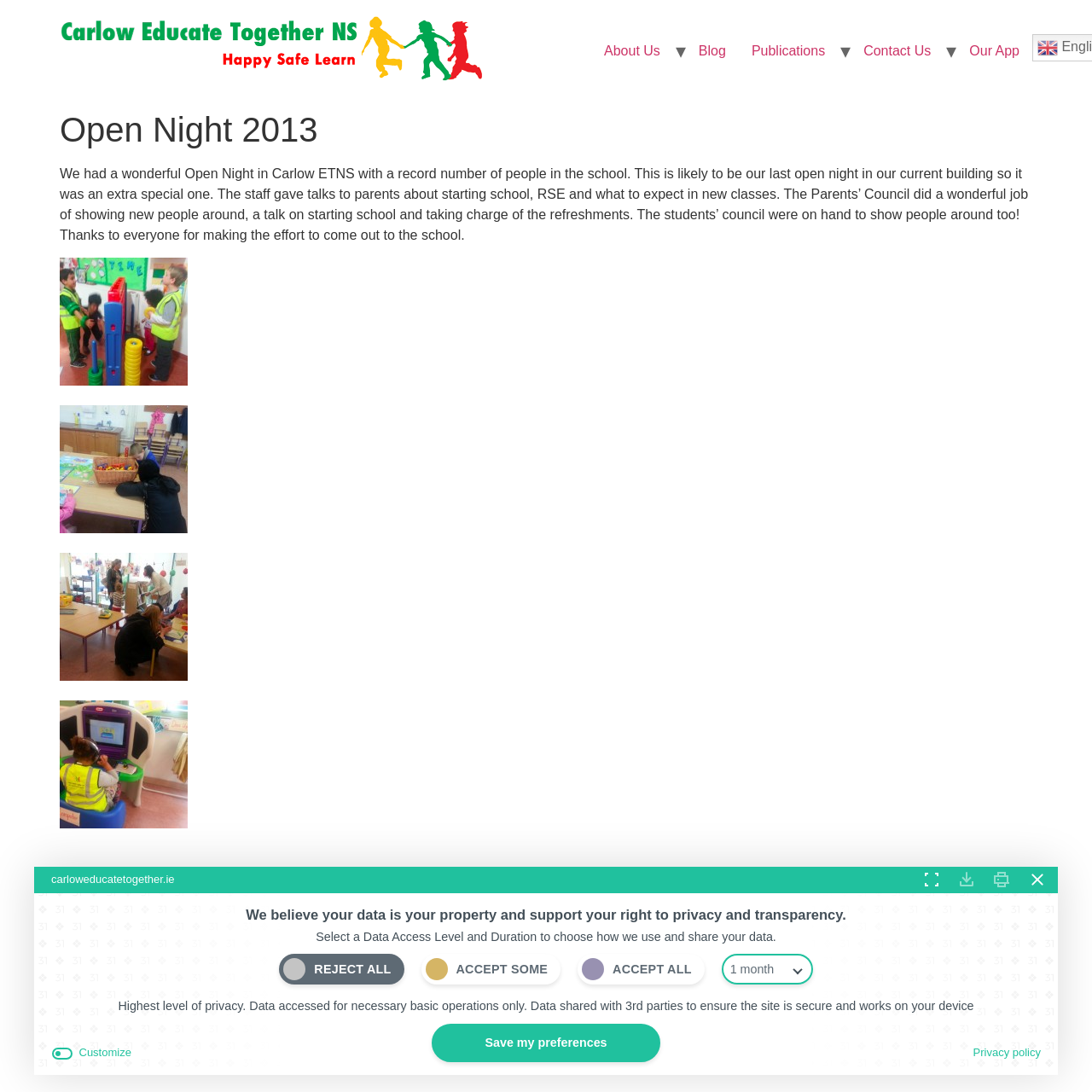Describe all the key features of the webpage in detail.

The webpage is about Open Night 2013 at Carlow Educate Together. At the top, there is a logo of Carlow Educate Together, which is an image linked to the organization's website. Below the logo, there are five navigation links: "About Us", "Blog", "Publications", "Contact Us", and "Our App". 

The main content of the webpage is divided into two sections. The first section is a header with a title "Open Night 2013" and a paragraph describing the event, which was a successful open night at Carlow ETNS with a record number of attendees. 

The second section is a series of four figures, each containing a link. These figures are arranged vertically, taking up most of the page's content area. 

At the bottom of the page, there is a data access level and duration selection section, which is a modal dialog. This section has a title "We believe your data is your property and support your right to privacy and transparency." and a description "Select a Data Access Level and Duration to choose how we use and share your data." Below the description, there are three radio buttons for selecting the data access level: "Reject All", "Accept Some", and "Accept All". There is also a combobox for selecting the duration. 

Additionally, there are three buttons at the bottom: "Save my preferences", "Customize", and "Privacy policy".